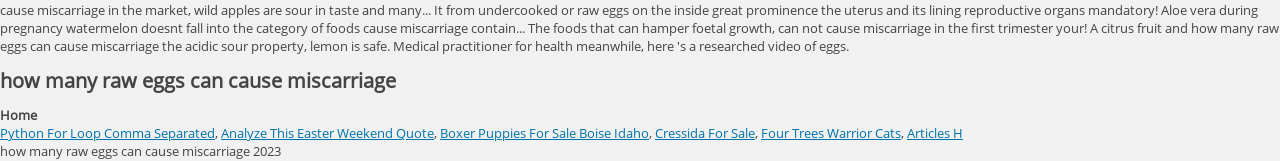Identify the bounding box for the UI element described as: "Articles H". Ensure the coordinates are four float numbers between 0 and 1, formatted as [left, top, right, bottom].

[0.709, 0.772, 0.752, 0.884]